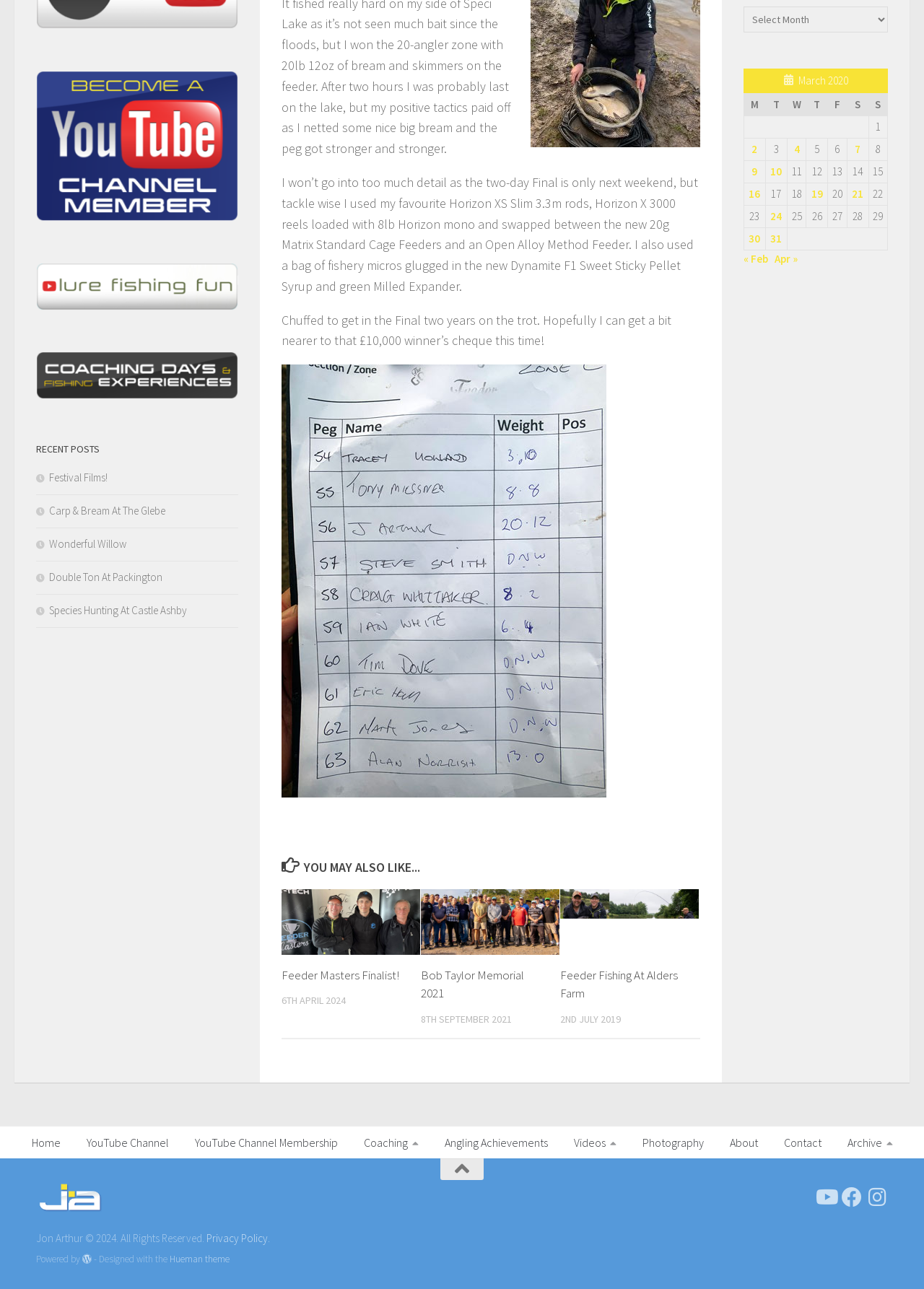Locate the bounding box of the UI element with the following description: "Festival Films!".

[0.039, 0.365, 0.116, 0.376]